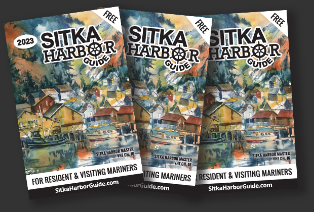What is the purpose of the guide?
Respond to the question with a well-detailed and thorough answer.

The purpose of the guide can be inferred from the text at the bottom of the cover, which states that it is meant to serve as a resource for those navigating the harbor, emphasizing accessibility for all those interested in exploring the area.